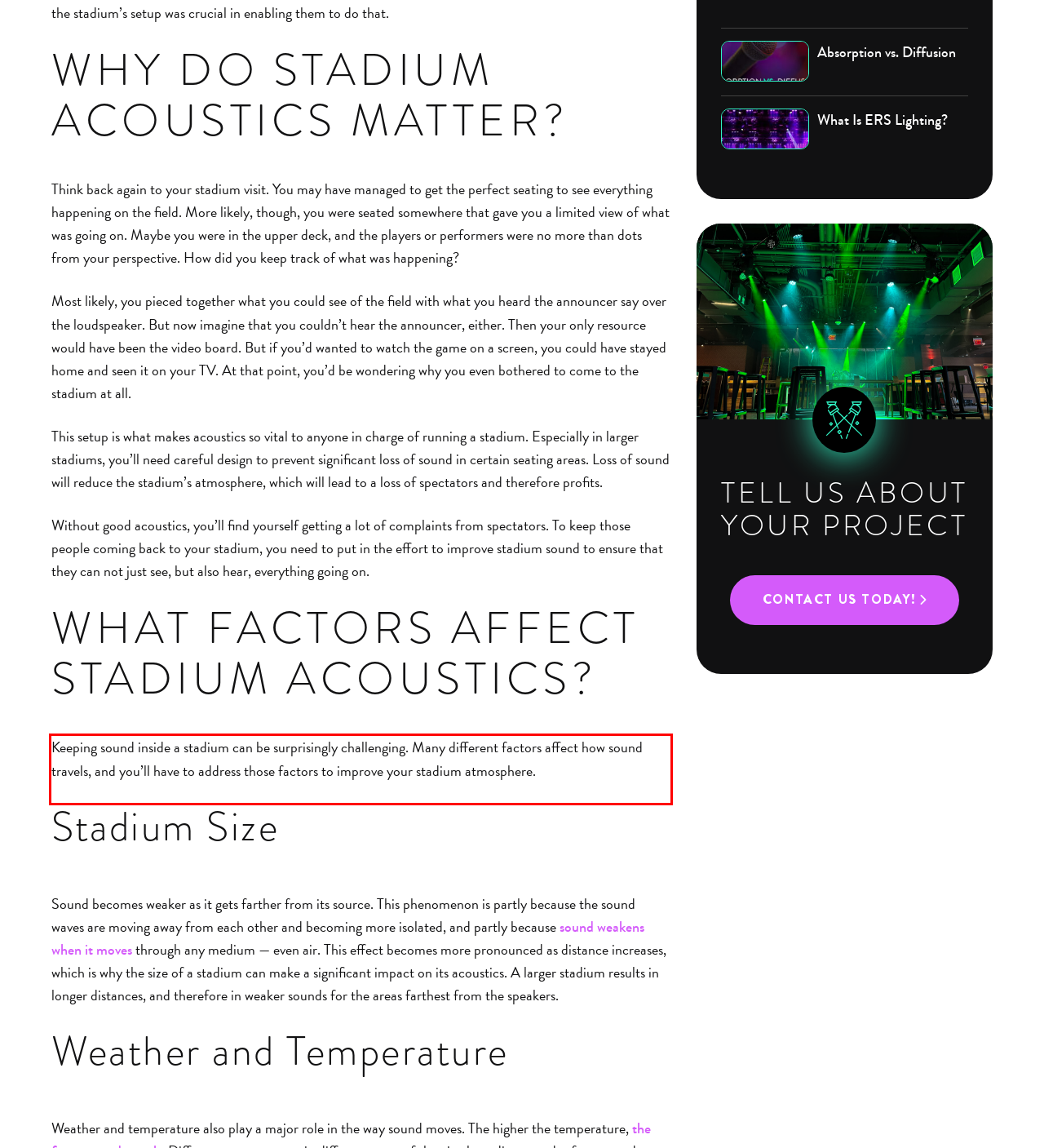Within the screenshot of a webpage, identify the red bounding box and perform OCR to capture the text content it contains.

Keeping sound inside a stadium can be surprisingly challenging. Many different factors affect how sound travels, and you’ll have to address those factors to improve your stadium atmosphere.